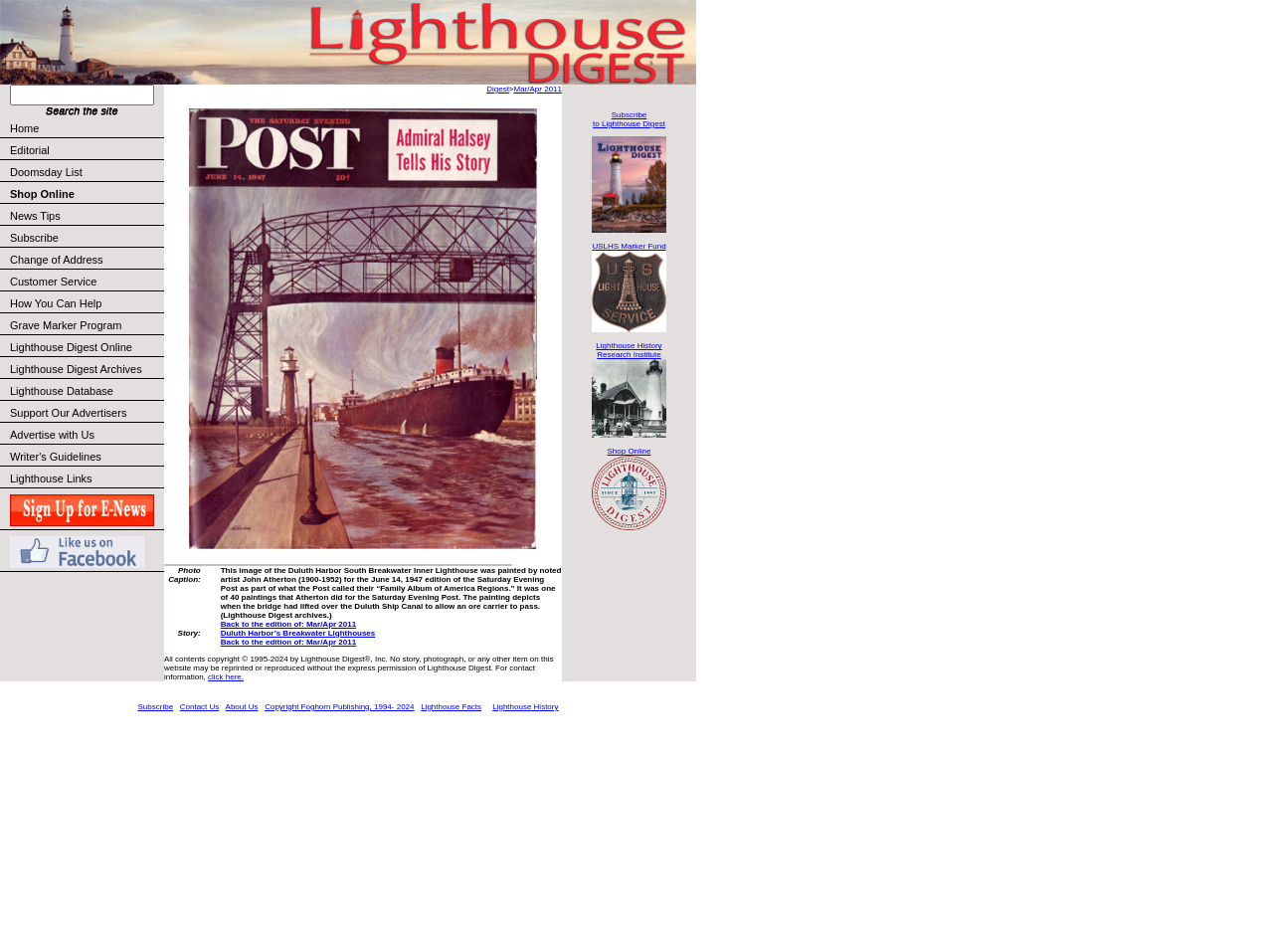Locate the bounding box coordinates of the area where you should click to accomplish the instruction: "Go to Home".

[0.0, 0.123, 0.129, 0.146]